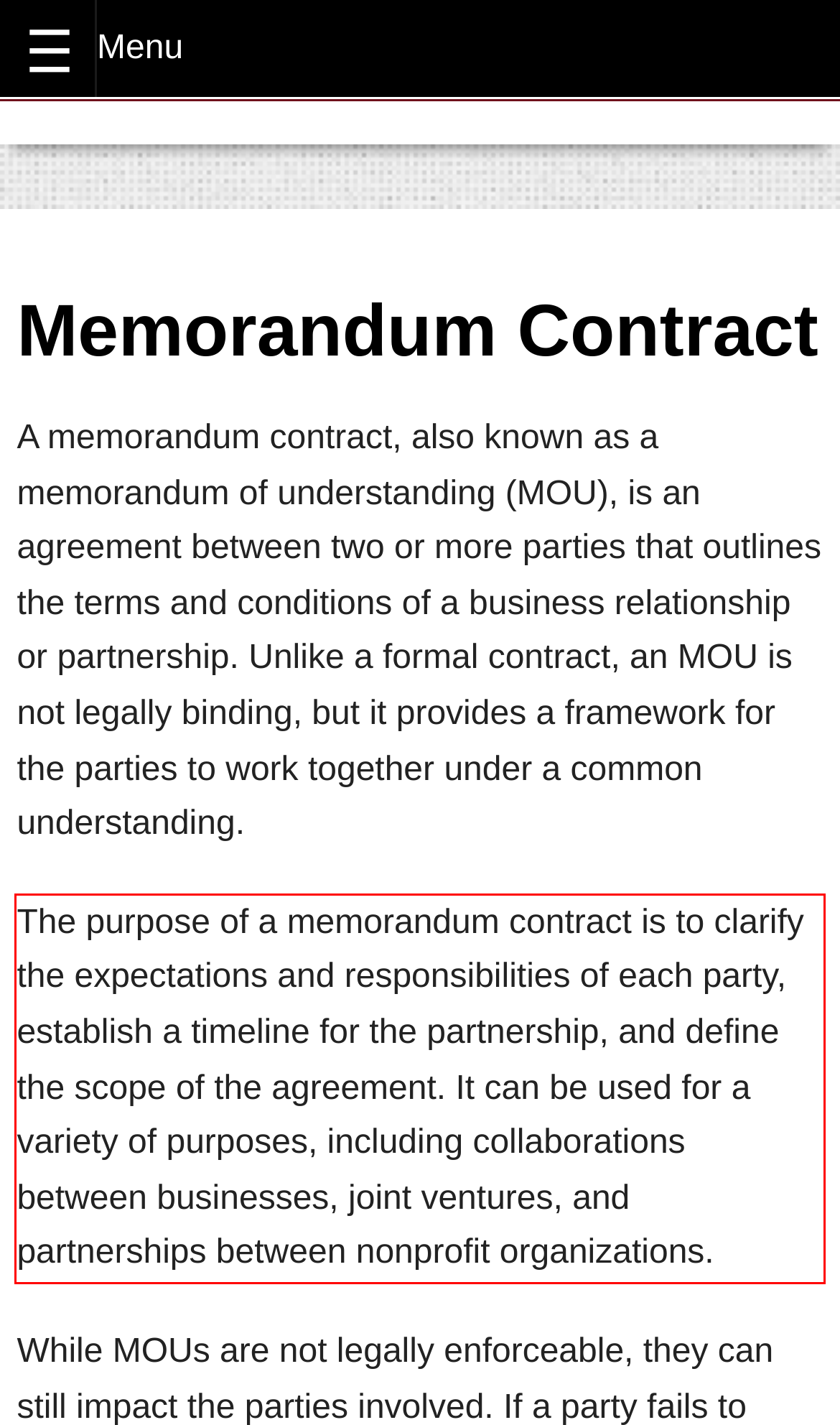Identify the text within the red bounding box on the webpage screenshot and generate the extracted text content.

The purpose of a memorandum contract is to clarify the expectations and responsibilities of each party, establish a timeline for the partnership, and define the scope of the agreement. It can be used for a variety of purposes, including collaborations between businesses, joint ventures, and partnerships between nonprofit organizations.